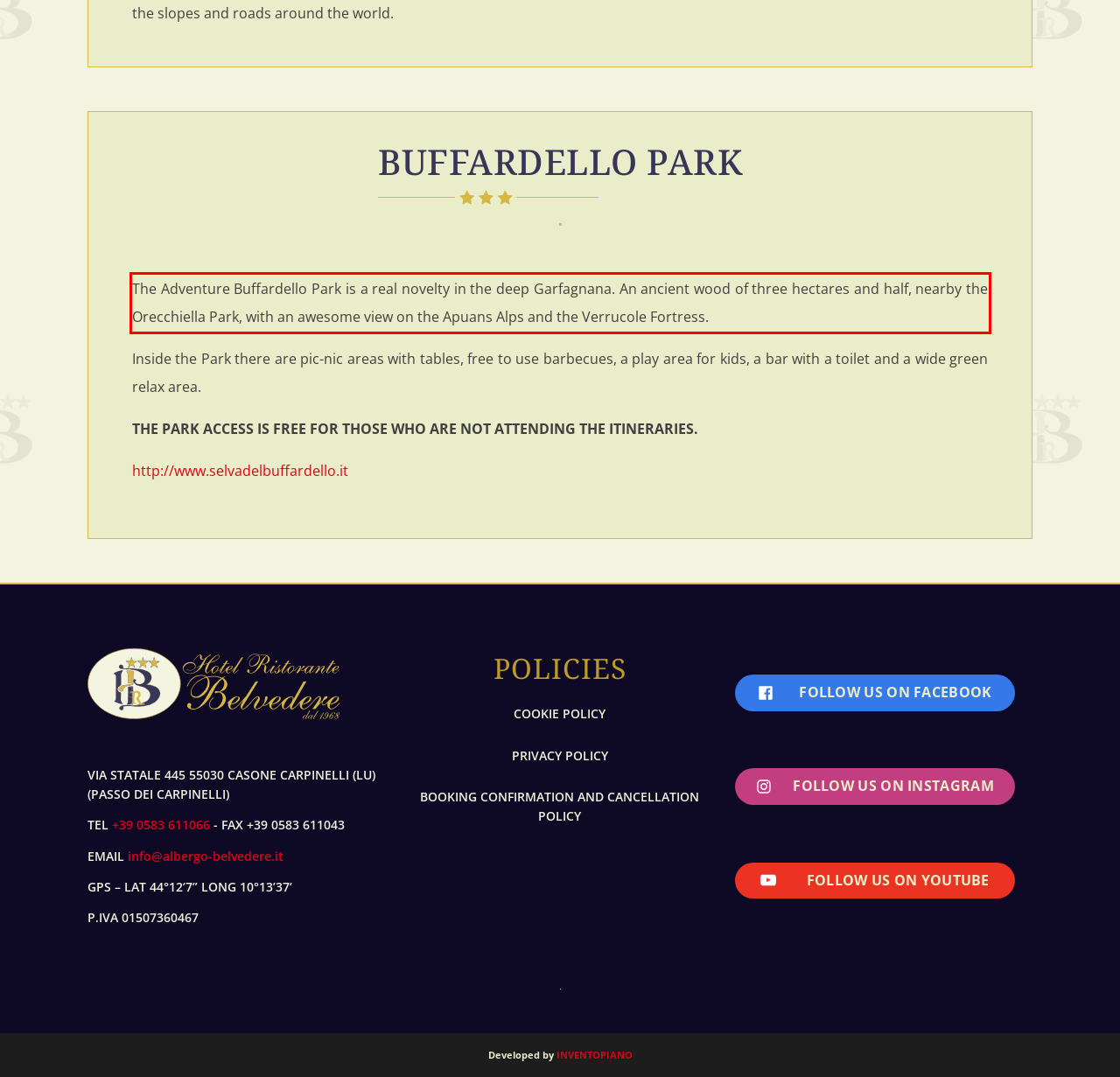Using the provided screenshot of a webpage, recognize the text inside the red rectangle bounding box by performing OCR.

The Adventure Buffardello Park is a real novelty in the deep Garfagnana. An ancient wood of three hectares and half, nearby the Orecchiella Park, with an awesome view on the Apuans Alps and the Verrucole Fortress.